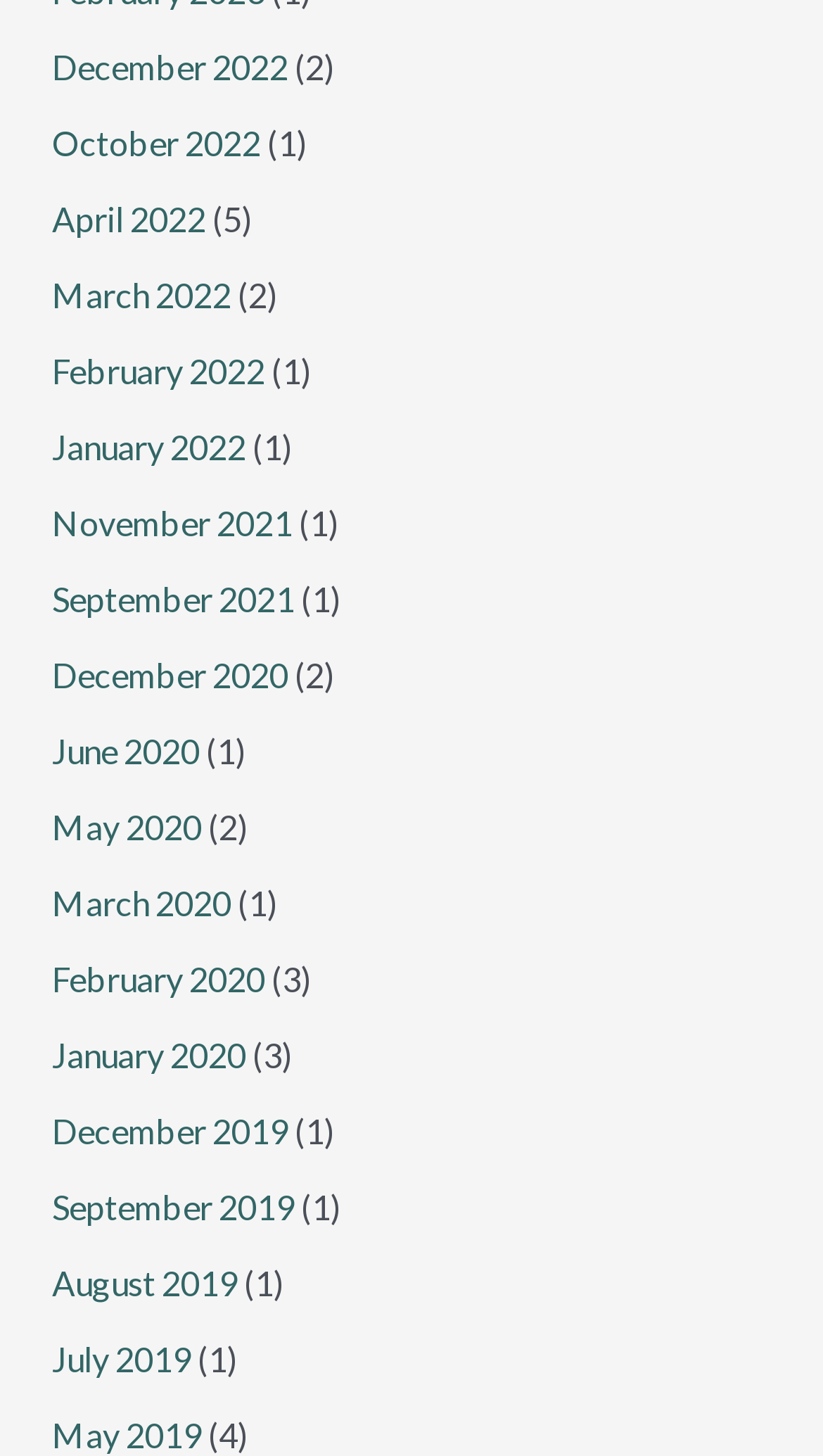Find the bounding box coordinates of the clickable element required to execute the following instruction: "Explore January 2022". Provide the coordinates as four float numbers between 0 and 1, i.e., [left, top, right, bottom].

[0.063, 0.293, 0.299, 0.321]